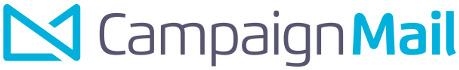What does the stylized envelope symbol represent?
Please provide a comprehensive and detailed answer to the question.

The logo features a stylized envelope symbol set to the left, representing communication and correspondence, which aligns with the service's focus on efficient mail and marketing solutions.